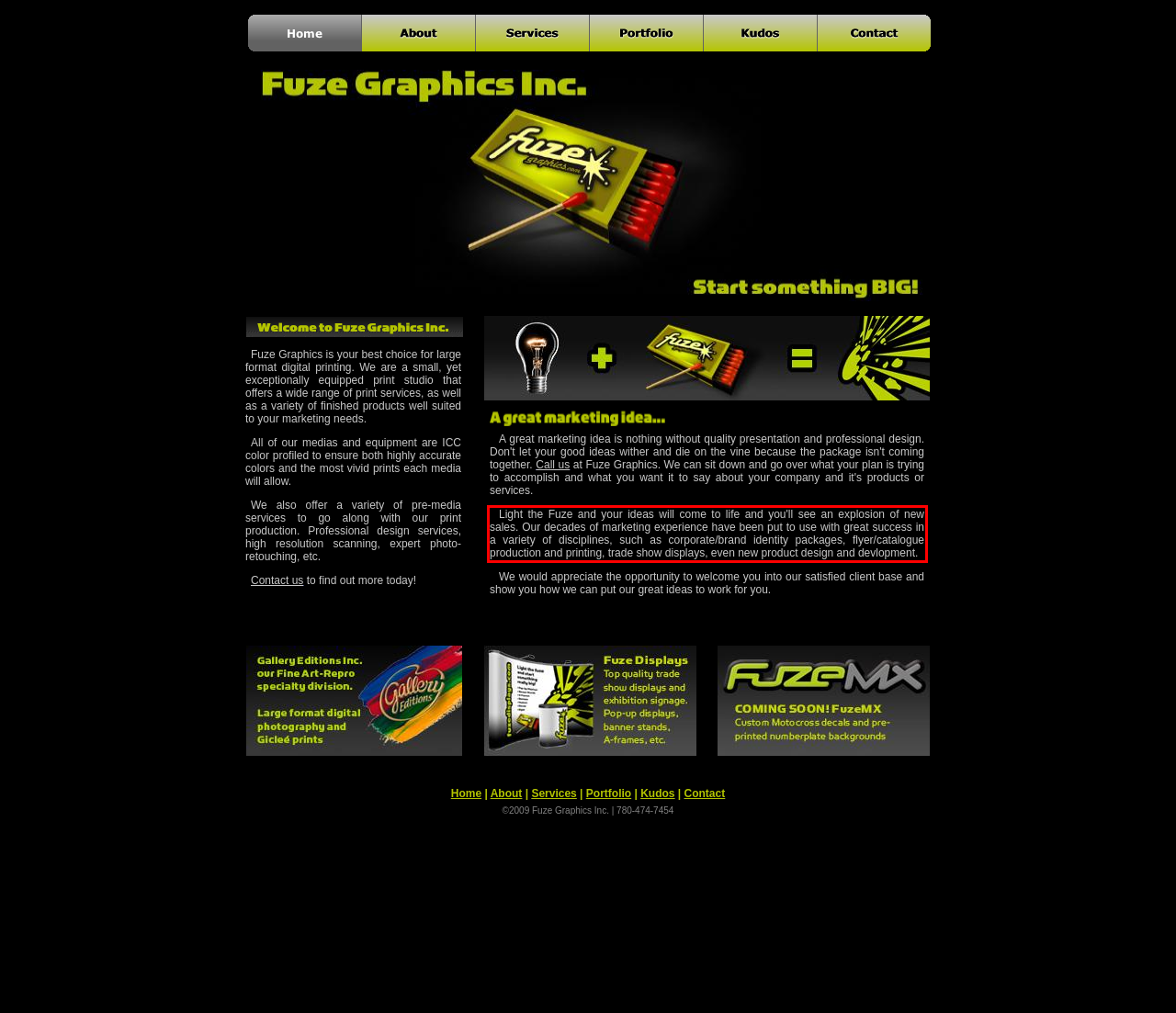Identify the text within the red bounding box on the webpage screenshot and generate the extracted text content.

Light the Fuze and your ideas will come to life and you'll see an explosion of new sales. Our decades of marketing experience have been put to use with great success in a variety of disciplines, such as corporate/brand identity packages, flyer/catalogue production and printing, trade show displays, even new product design and devlopment.